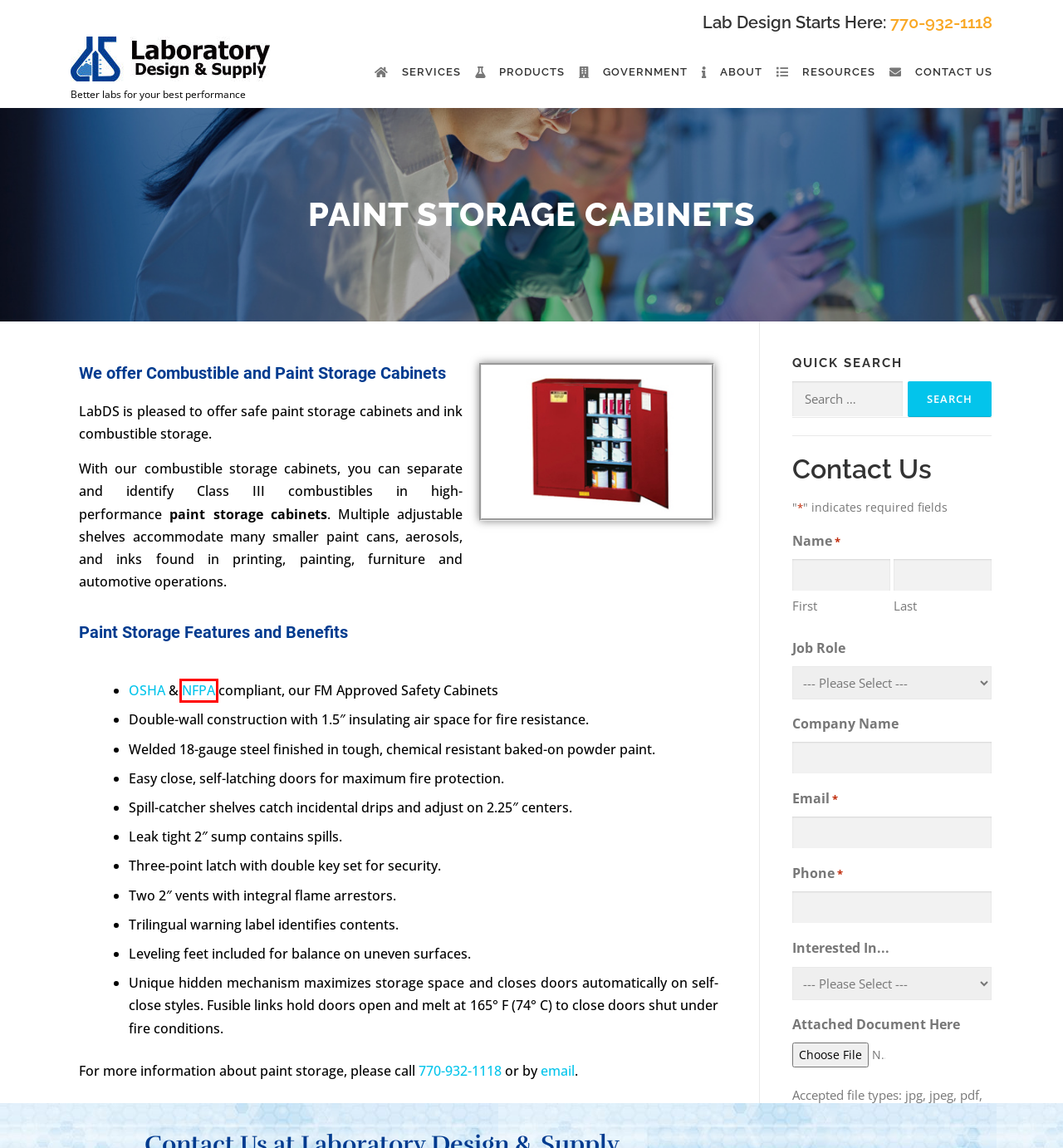Given a webpage screenshot with a red bounding box around a UI element, choose the webpage description that best matches the new webpage after clicking the element within the bounding box. Here are the candidates:
A. Resources - LabDS | Lab Design | Laboratory Design and Supply
B. Contact Us - LabDS | Lab Design | Laboratory Design and Supply
C. Laboratory Relocation Services - LabDS | Lab Design | Laboratory Design and Supply
D. NFPA | The National Fire Protection Association
E. About - LabDS | Lab Design | Laboratory Design and Supply
F. Products - LabDS | Lab Design | Laboratory Design and Supply
G. Government - LabDS | Lab Design | Laboratory Design and Supply
H. Services - LabDS | Lab Design | Laboratory Design and Supply

D